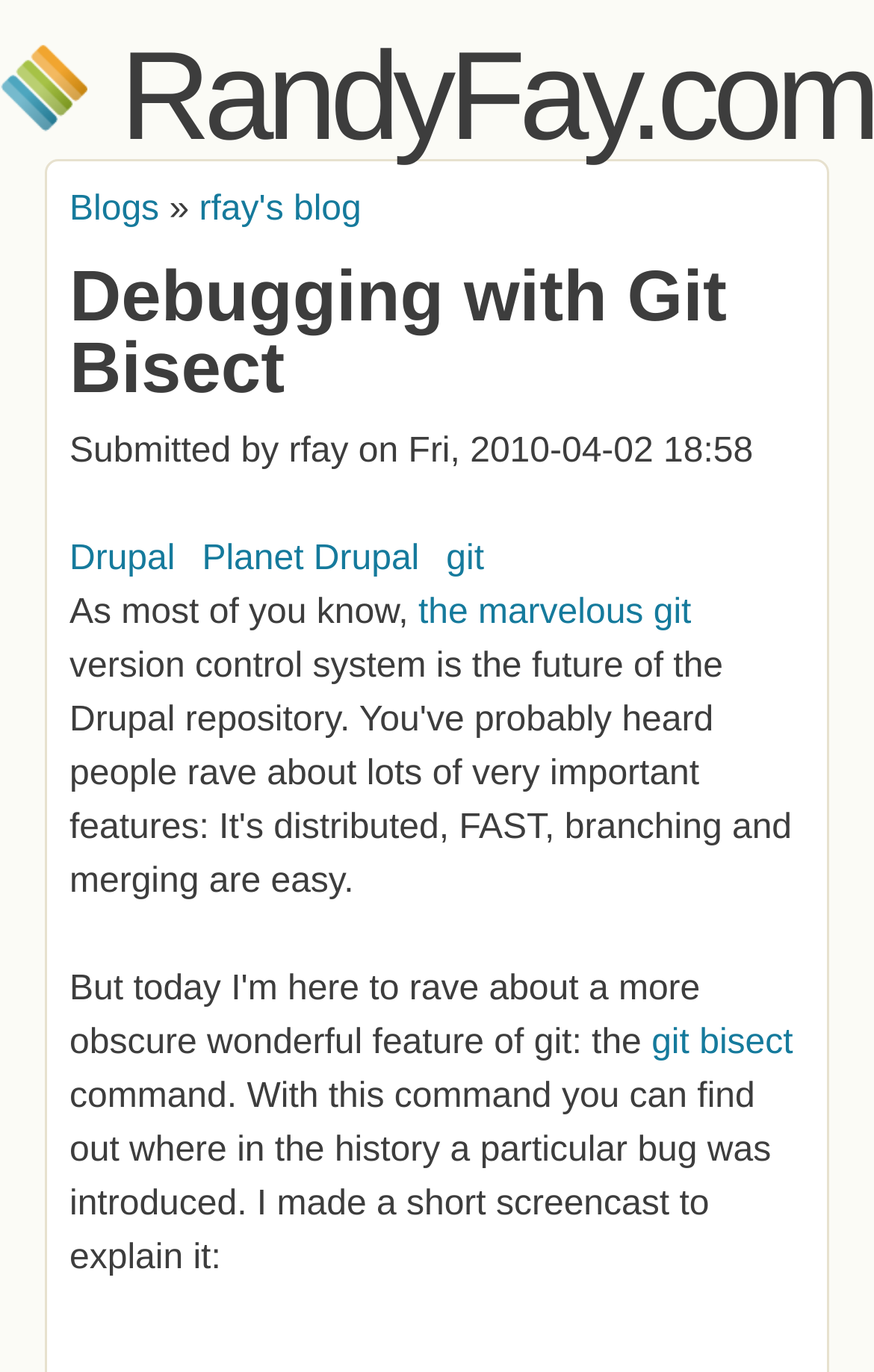What is the command mentioned in the article?
Using the details shown in the screenshot, provide a comprehensive answer to the question.

The command mentioned in the article can be found in the article content, where it is written as 'the marvelous git bisect command'.